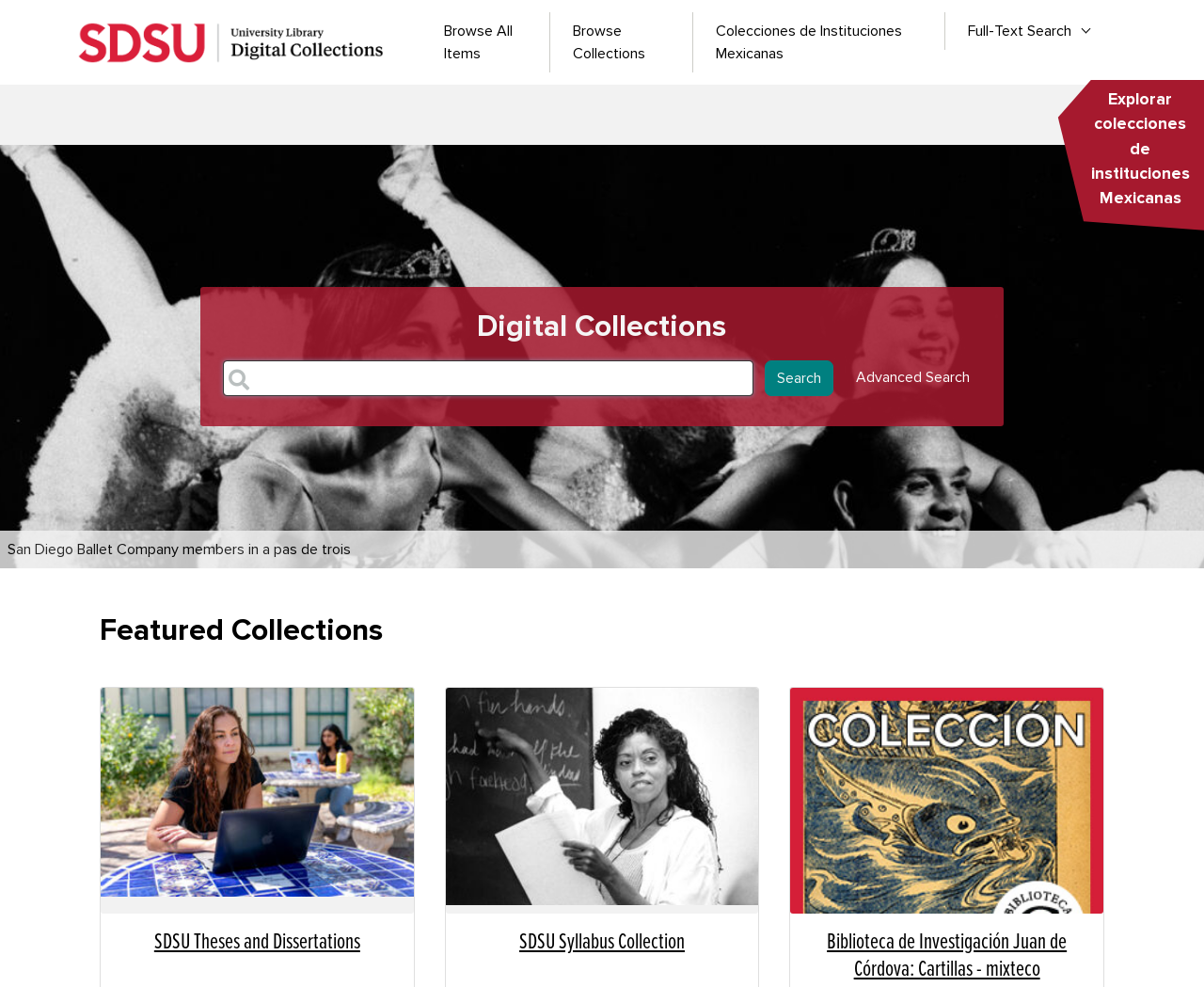Based on the provided description, "Full-Text Search", find the bounding box of the corresponding UI element in the screenshot.

[0.785, 0.012, 0.923, 0.051]